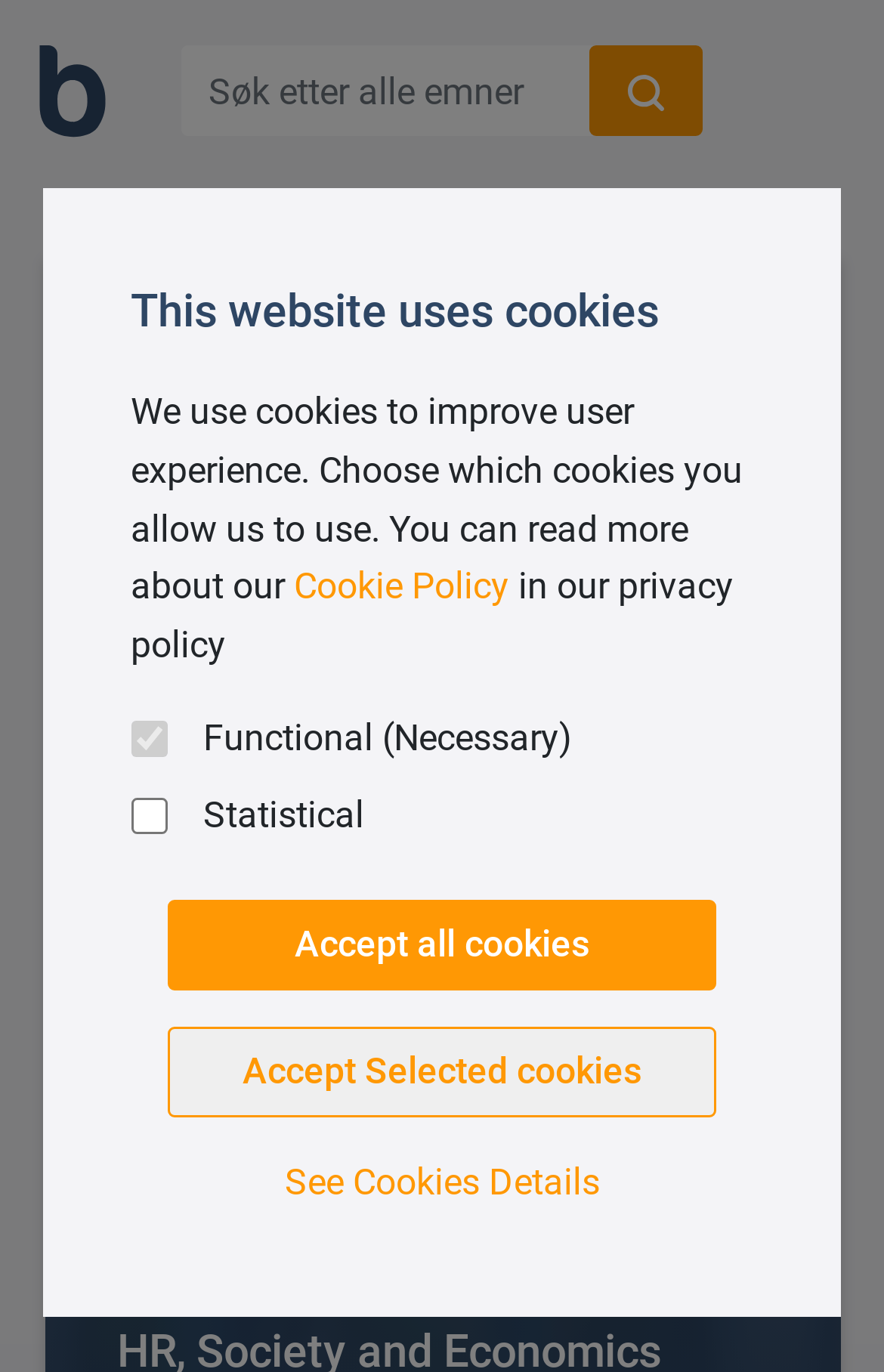Please respond to the question with a concise word or phrase:
What is the function of the button with a magnifying glass icon?

Search